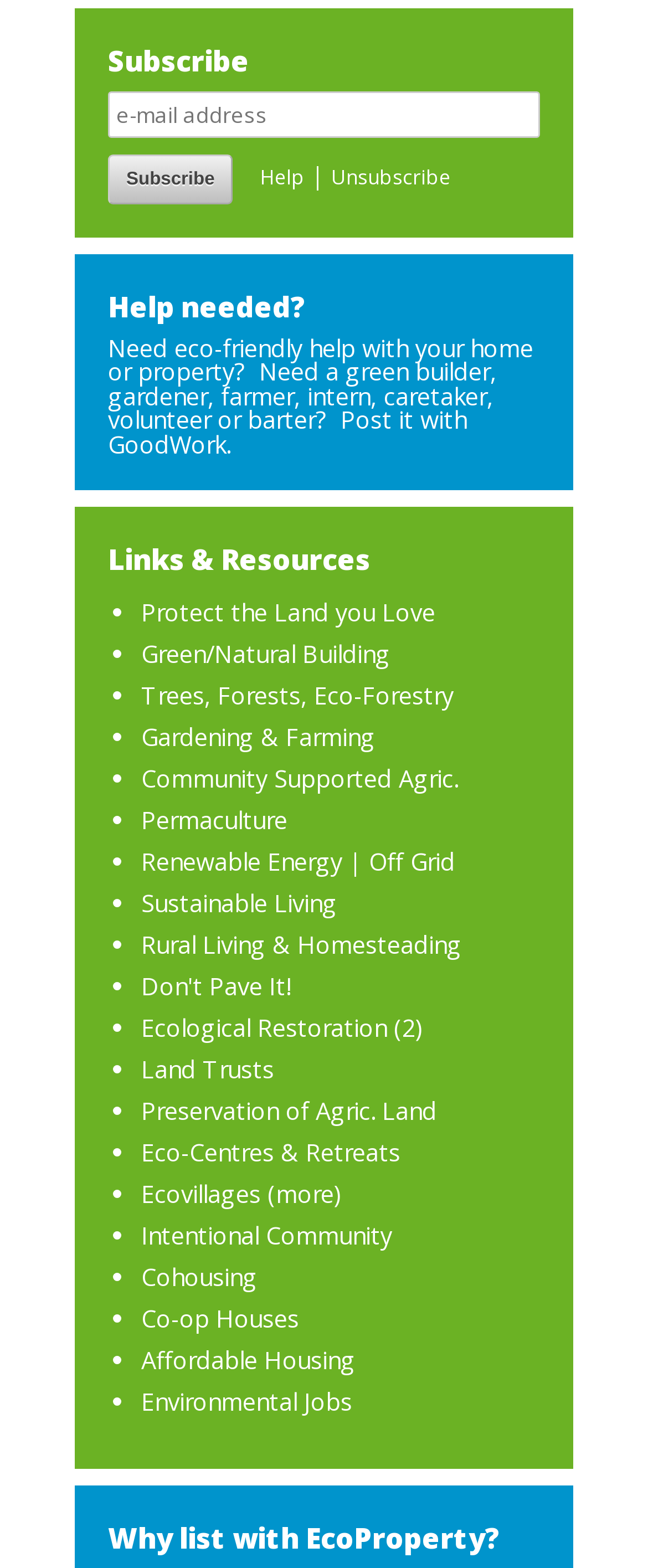What is the purpose of the 'Subscribe' button?
Answer the question with as much detail as possible.

The 'Subscribe' button is located at the top of the webpage, and next to it is a textbox with a description 'Subscribe to receive new listings by e-mail'. This suggests that the purpose of the 'Subscribe' button is to allow users to receive new listings by e-mail.